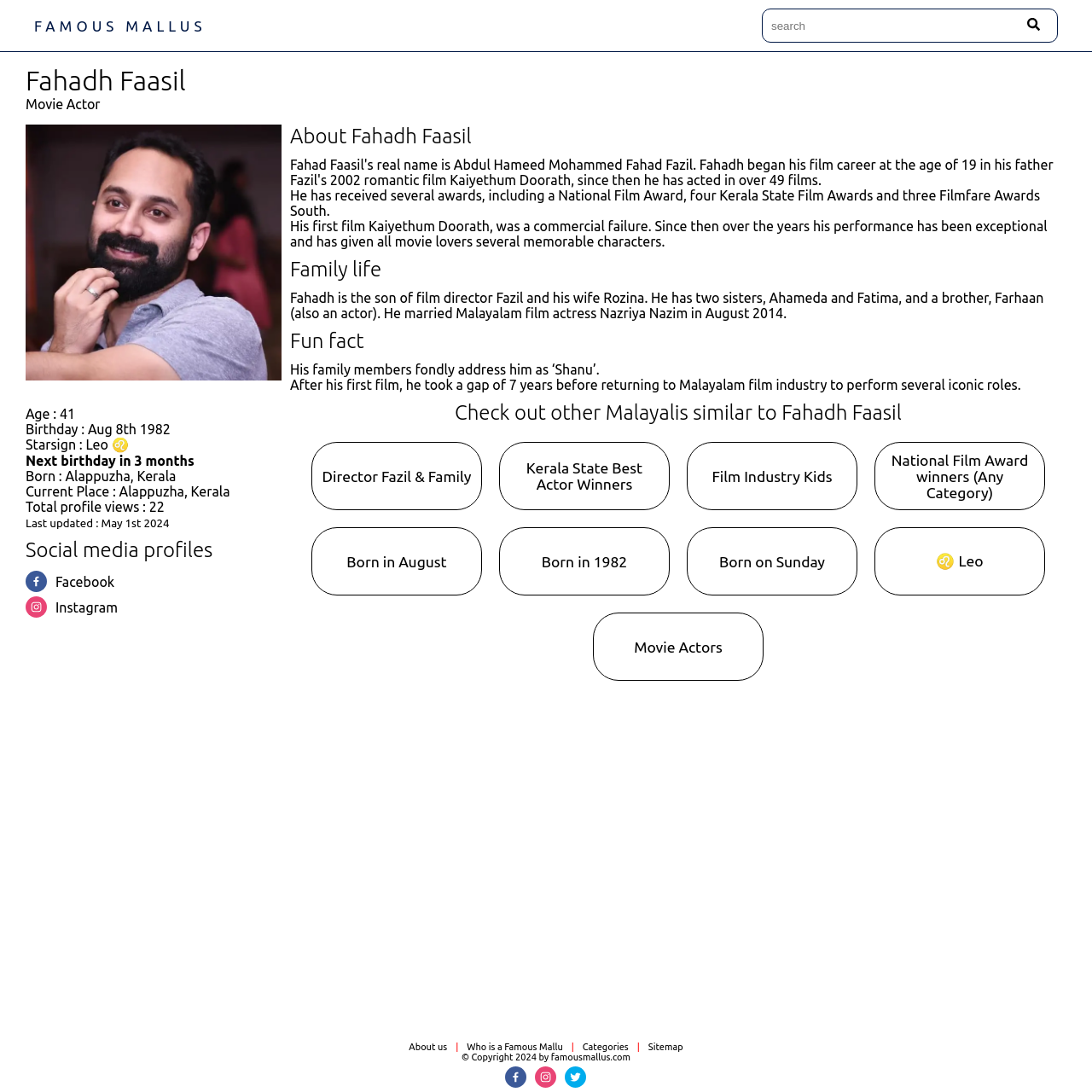What is Fahadh Faasil's starsign?
Using the image, provide a detailed and thorough answer to the question.

The answer can be found in the section that displays Fahadh Faasil's personal information, where it is stated 'Starsign : Leo'.